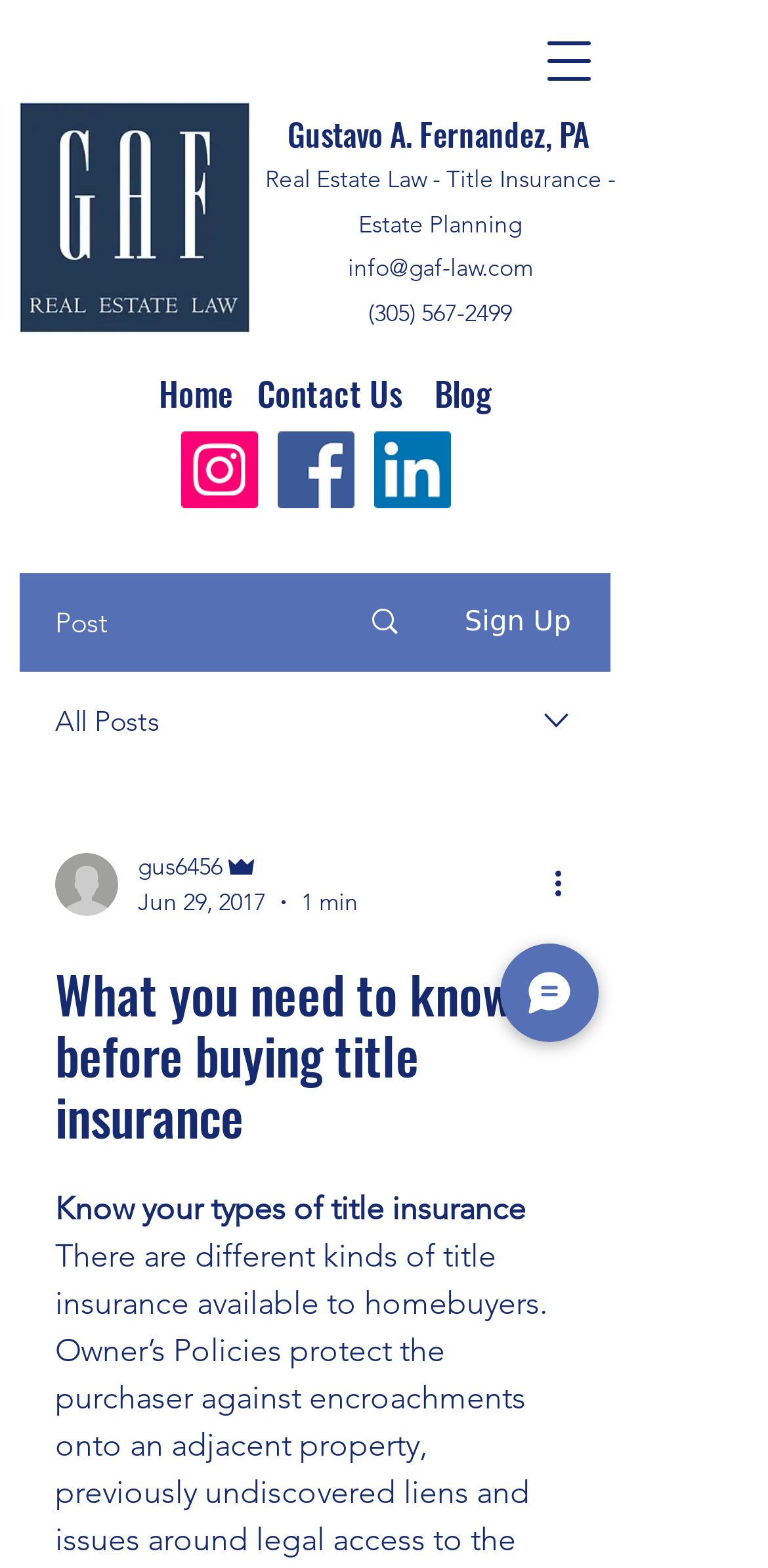Use a single word or phrase to answer the question:
What is the name of the law firm?

Gustavo A. Fernandez, PA